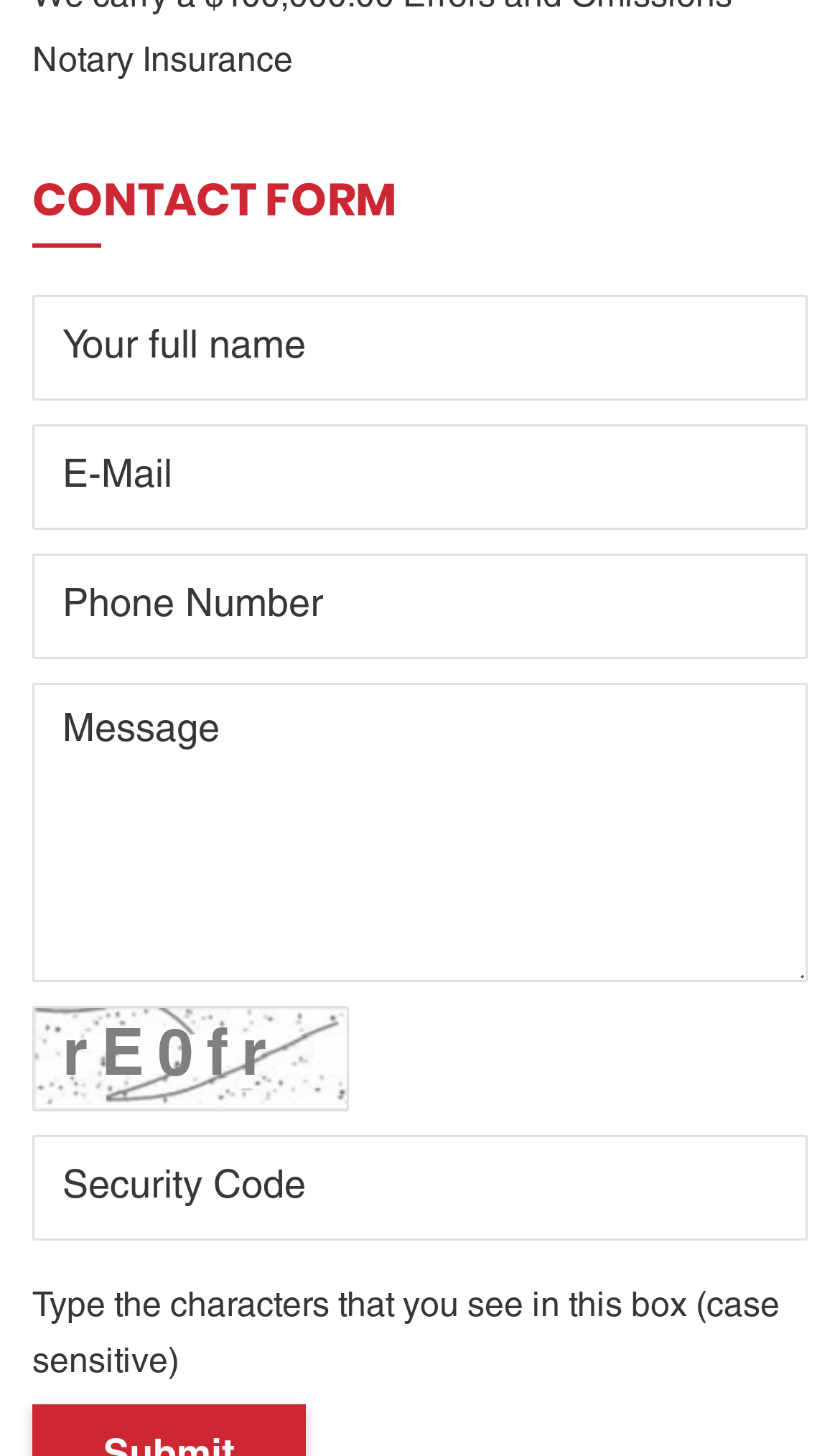Please respond to the question using a single word or phrase:
What is the instruction for the security code?

Type characters in box